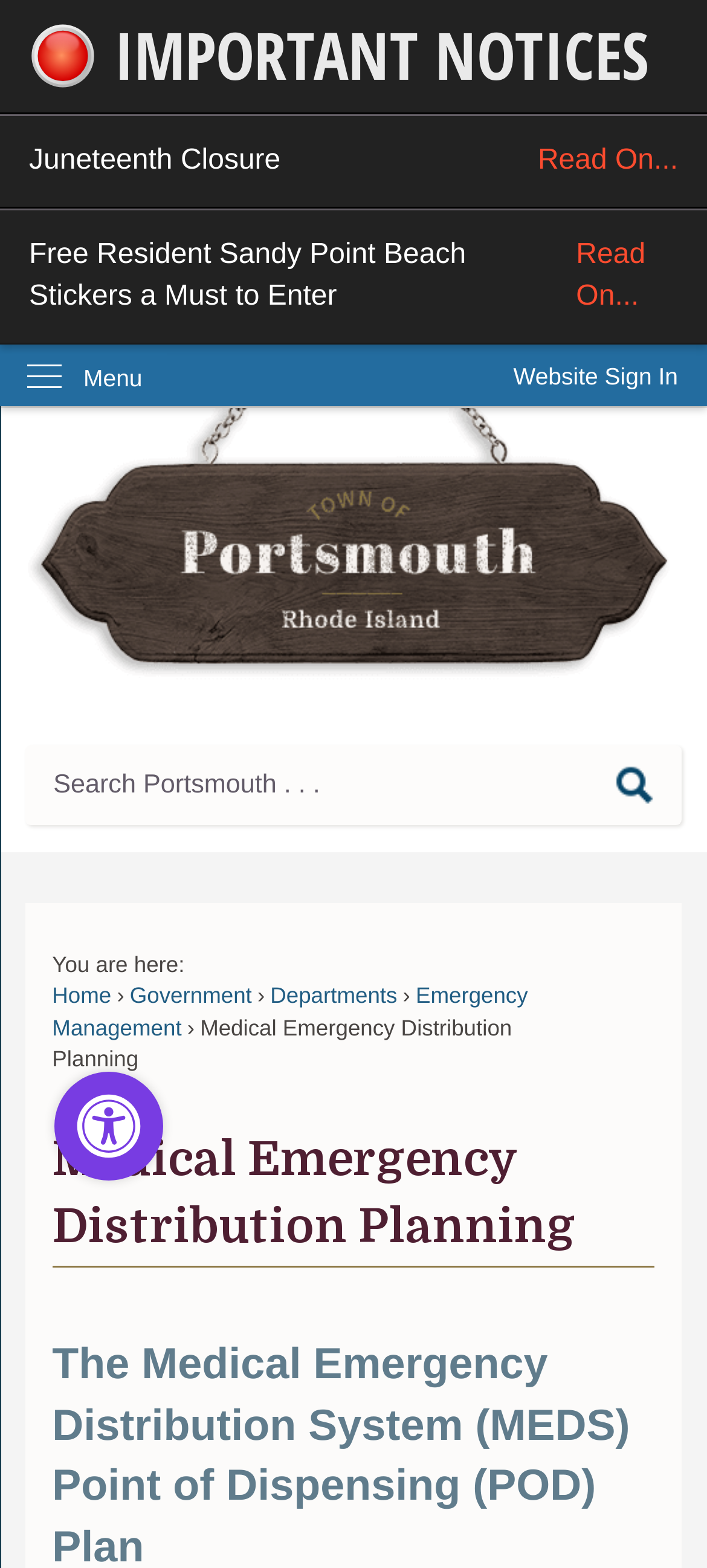What is the current page about?
We need a detailed and meticulous answer to the question.

The heading 'Medical Emergency Distribution Planning' and the static text 'Medical Emergency Distribution Planning' suggest that the current page is about planning and distribution related to medical emergencies.